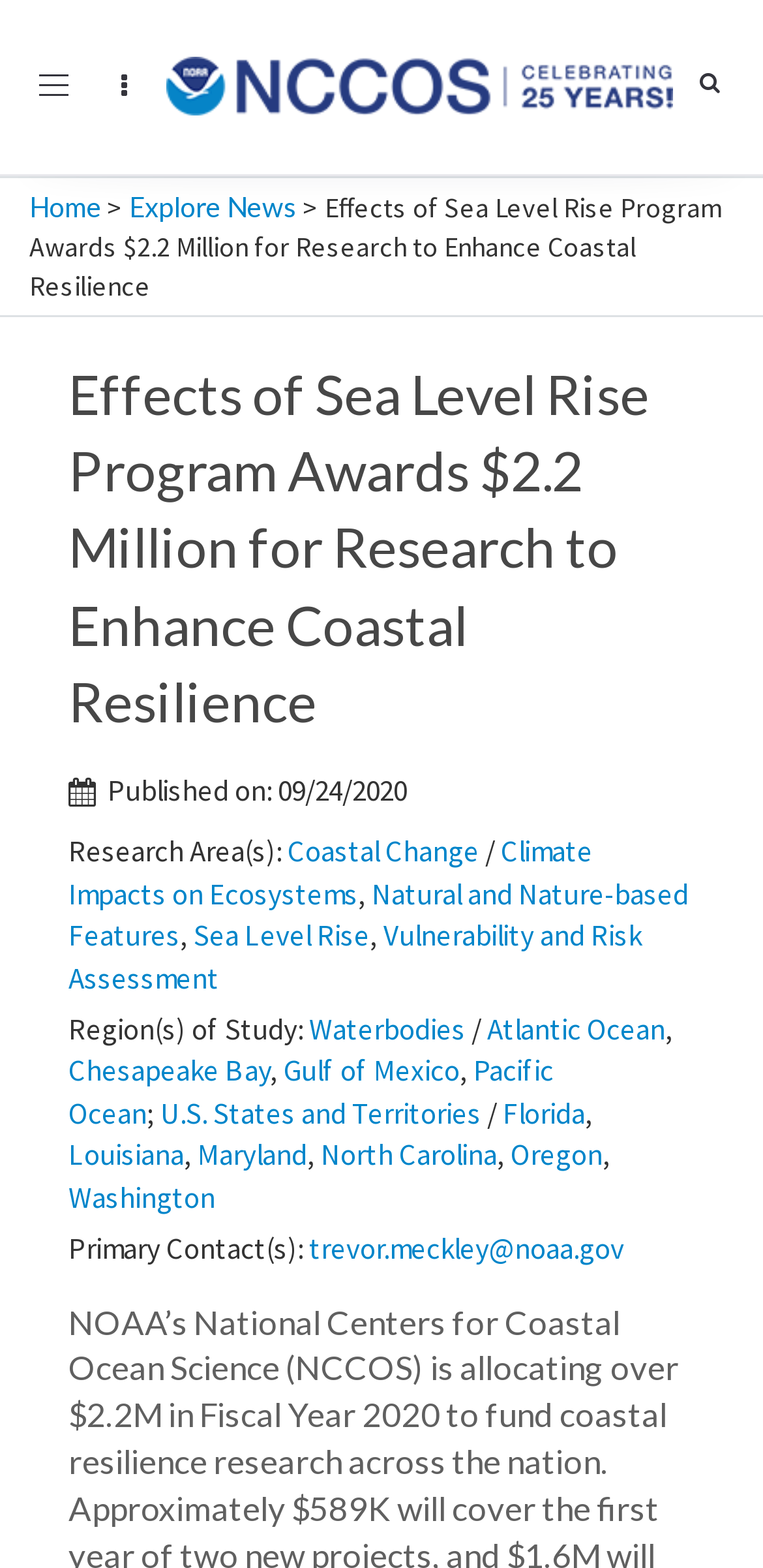Indicate the bounding box coordinates of the element that must be clicked to execute the instruction: "Explore News". The coordinates should be given as four float numbers between 0 and 1, i.e., [left, top, right, bottom].

[0.169, 0.121, 0.39, 0.142]